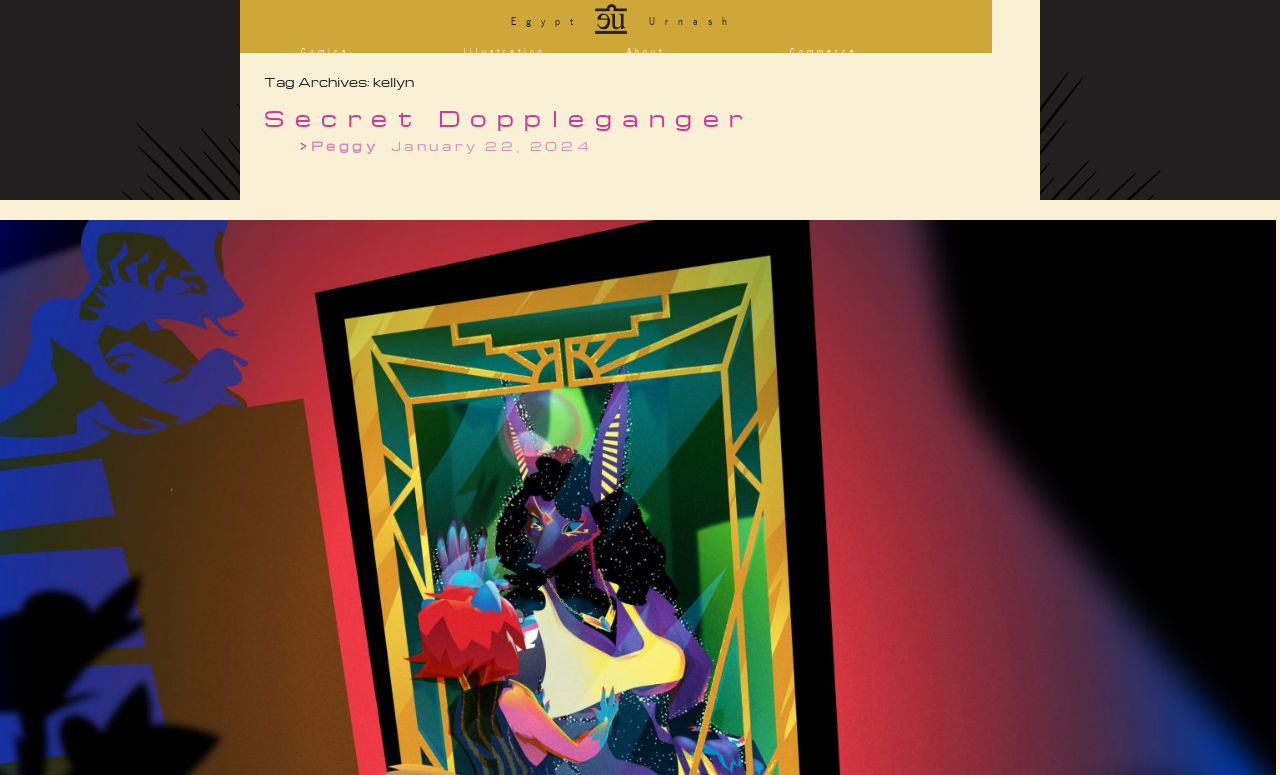Provide a single word or phrase to answer the given question: 
How many categories are there in the Comics section?

4